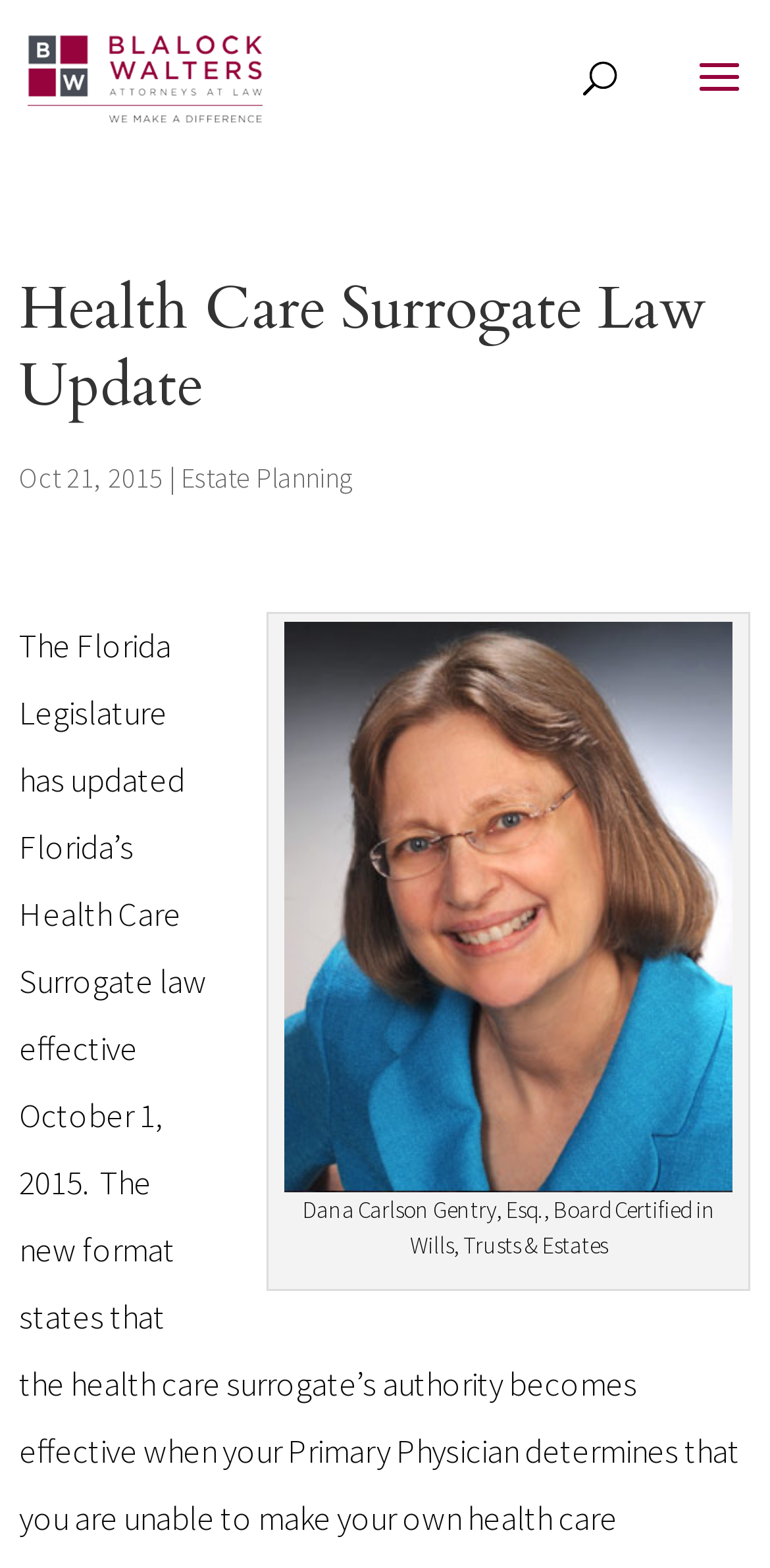Who is the author of the article?
Using the image, provide a concise answer in one word or a short phrase.

Dana Gentry